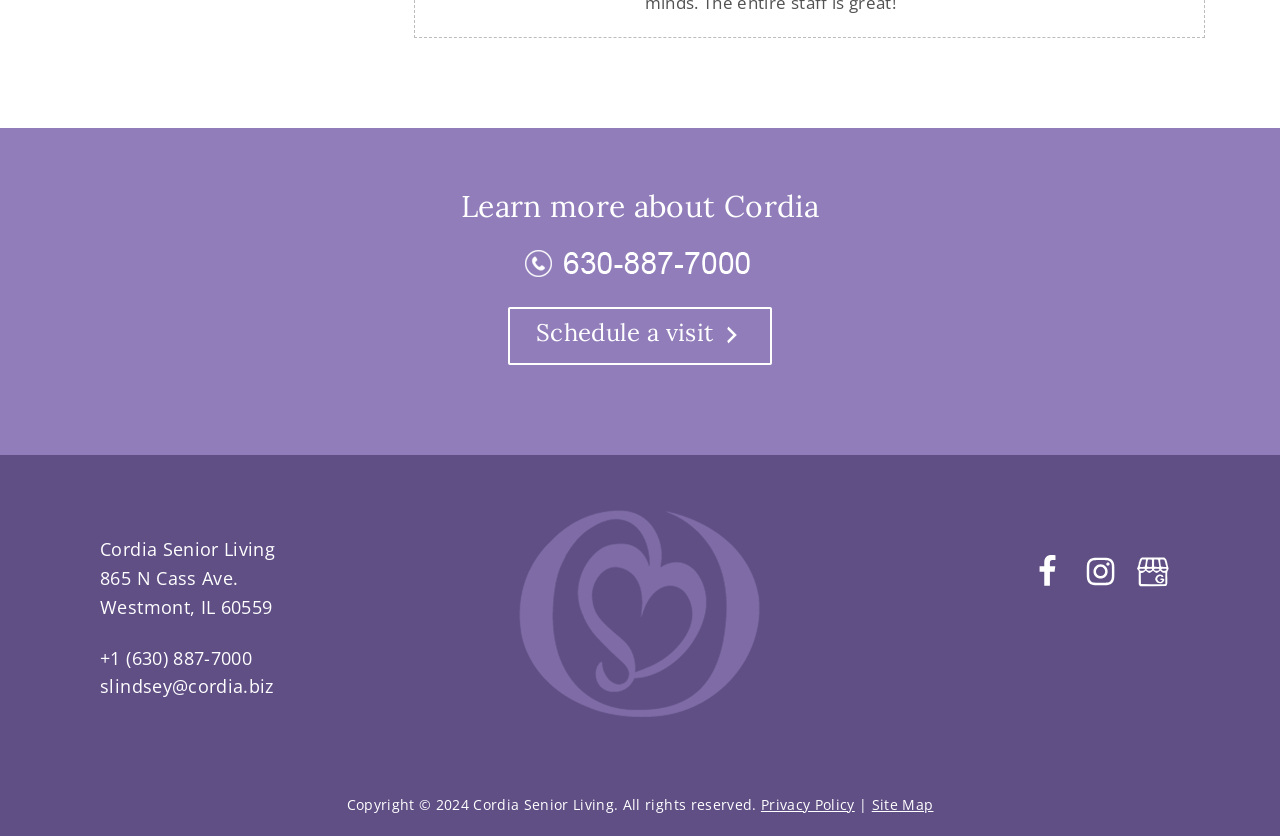Given the element description "Learn More" in the screenshot, predict the bounding box coordinates of that UI element.

None